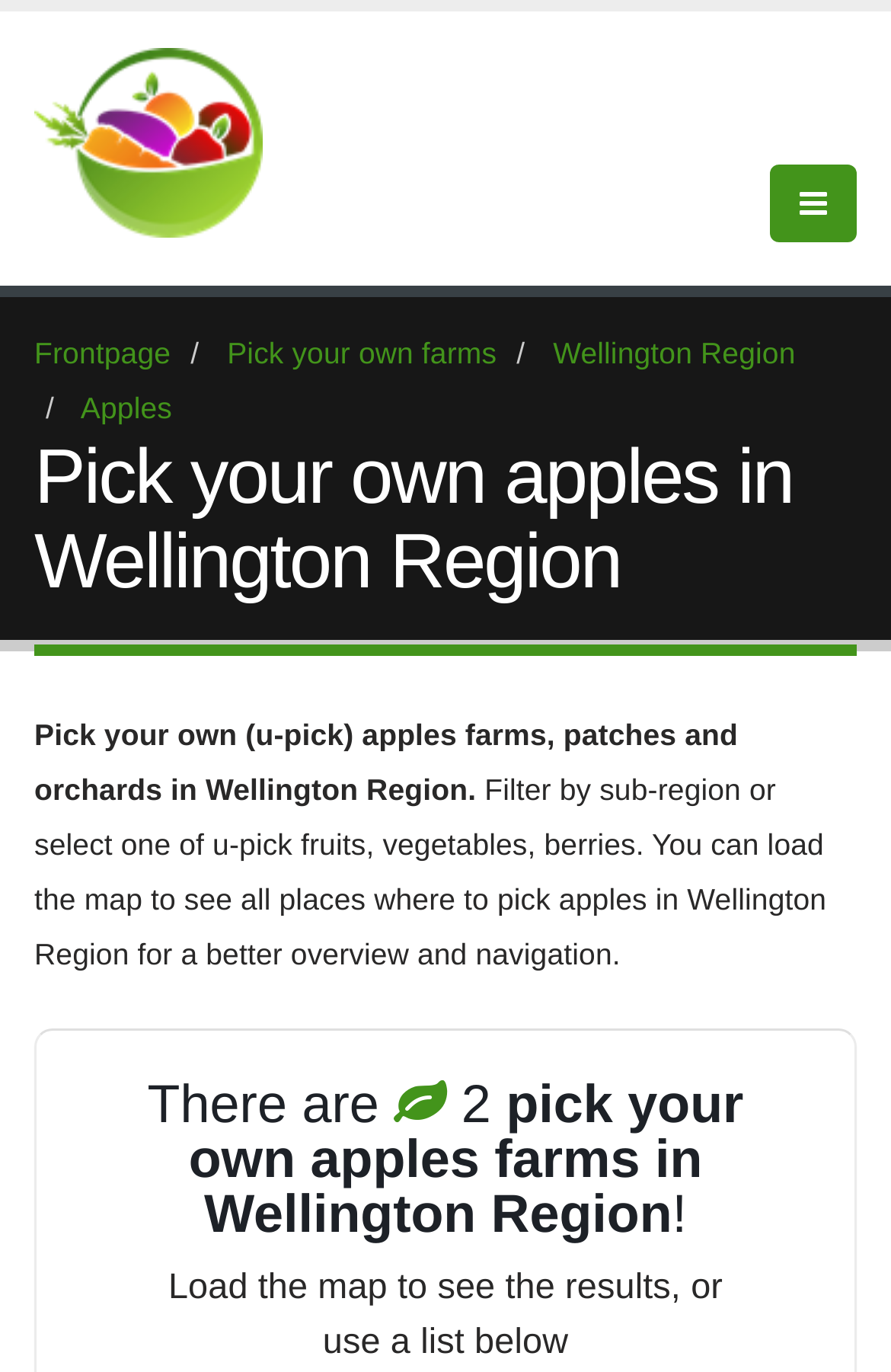How many pick your own apples farms are in Wellington Region?
Give a single word or phrase answer based on the content of the image.

2